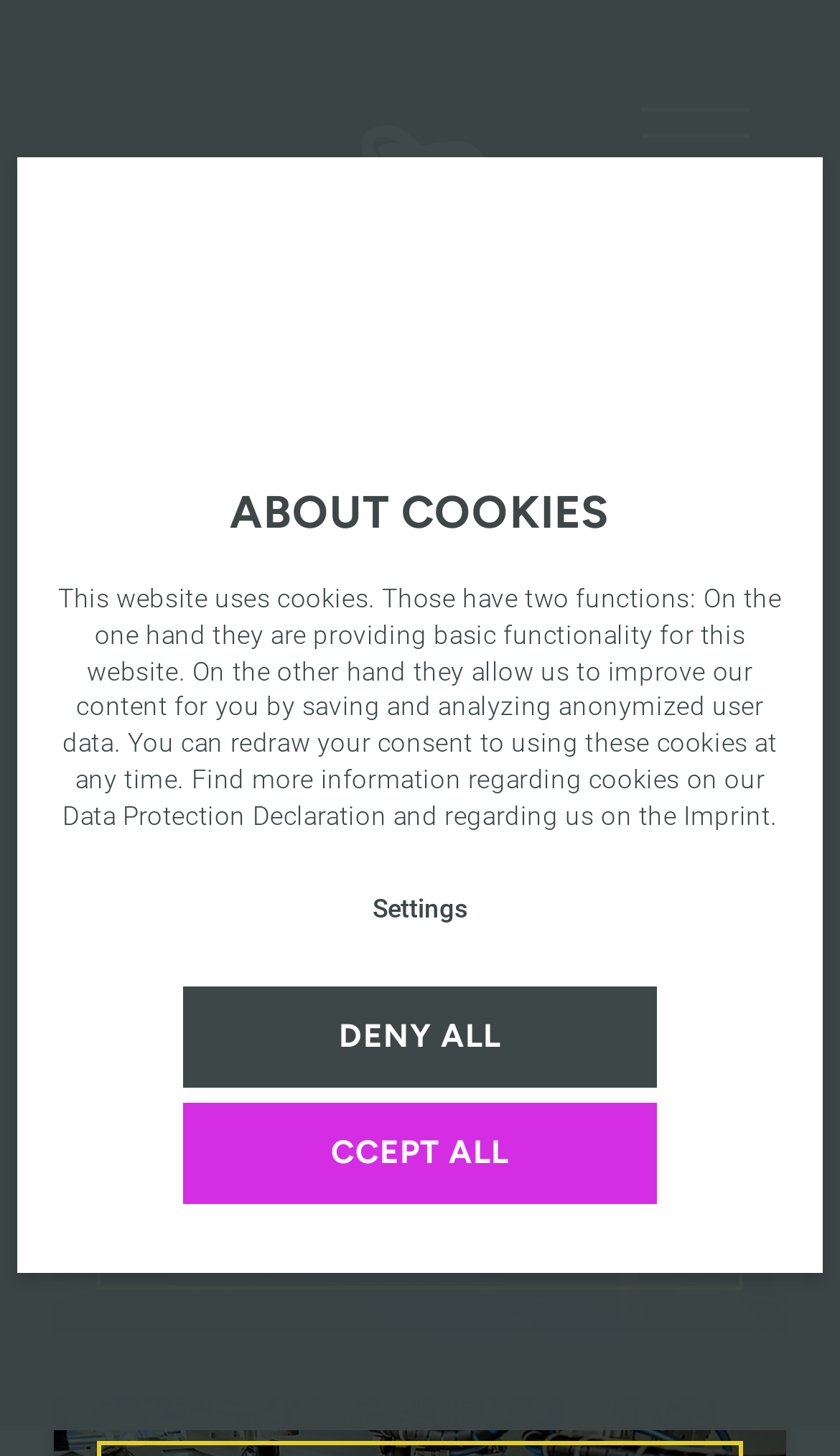Using the given description, provide the bounding box coordinates formatted as (top-left x, top-left y, bottom-right x, bottom-right y), with all values being floating point numbers between 0 and 1. Description: Data Protection Declaration

[0.074, 0.55, 0.46, 0.571]